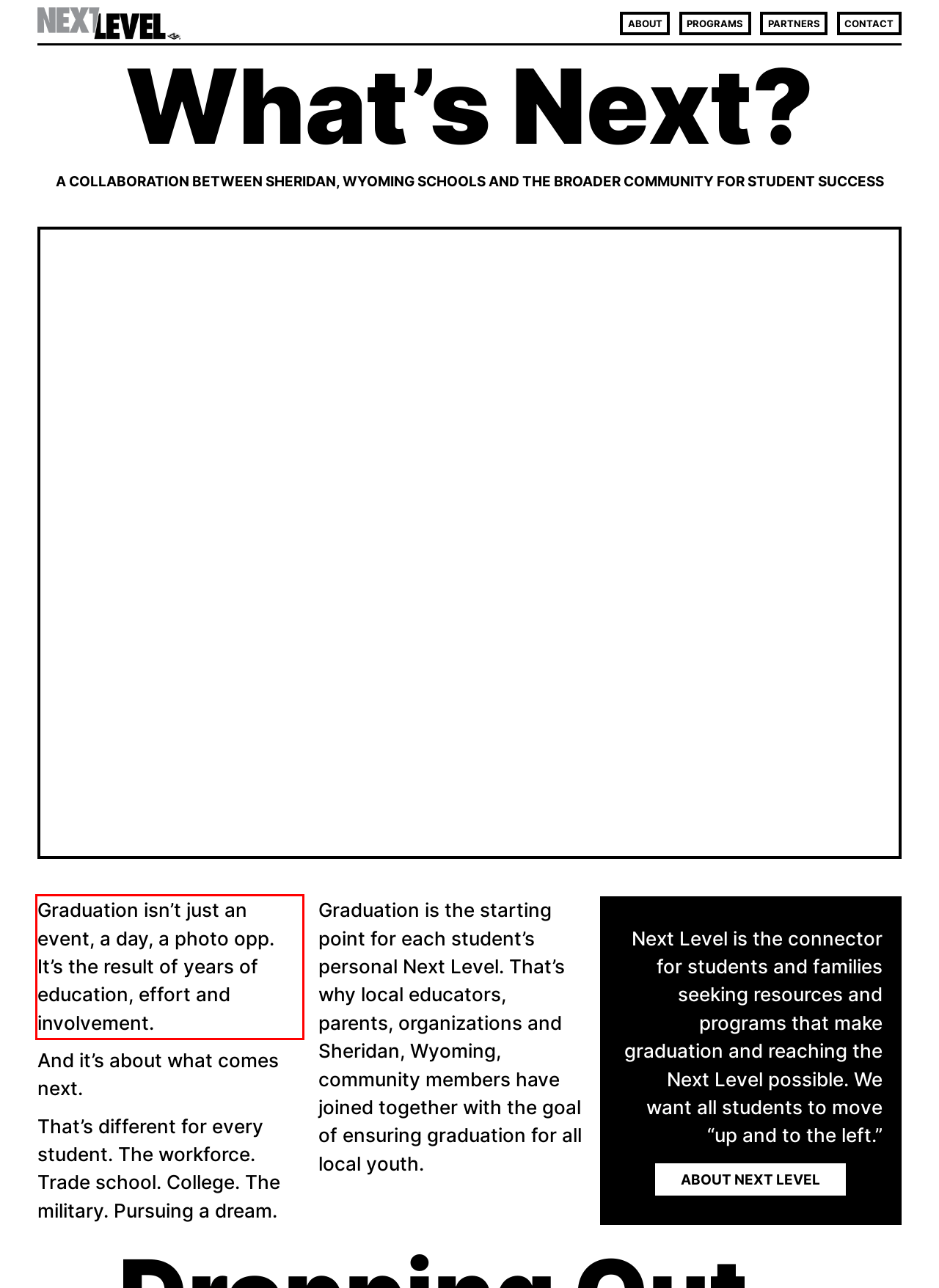Examine the screenshot of the webpage, locate the red bounding box, and generate the text contained within it.

Graduation isn’t just an event, a day, a photo opp. It’s the result of years of education, effort and involvement.